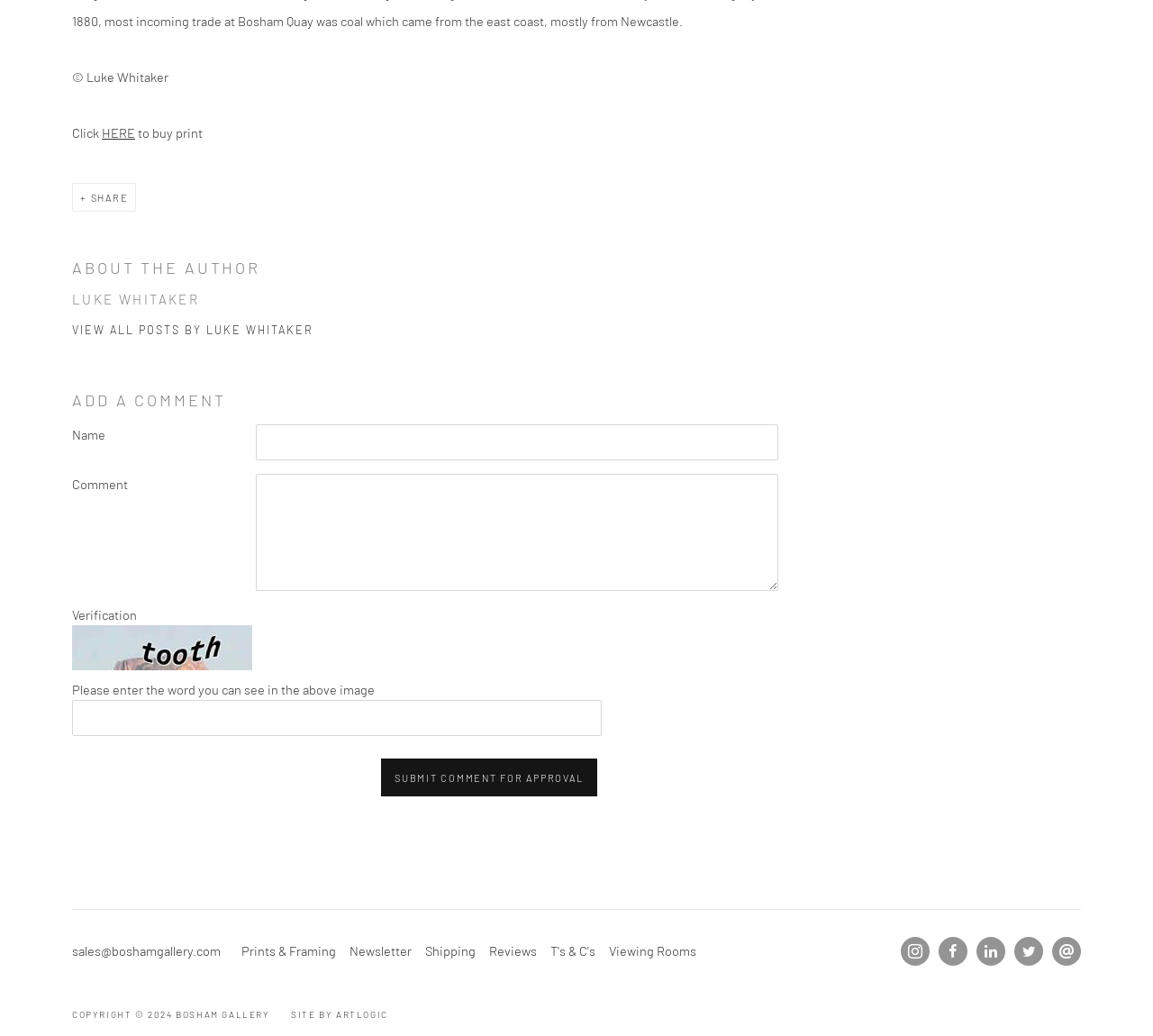Please locate the bounding box coordinates of the element that should be clicked to complete the given instruction: "Click the 'SUBMIT COMMENT FOR APPROVAL' button".

[0.33, 0.732, 0.518, 0.769]